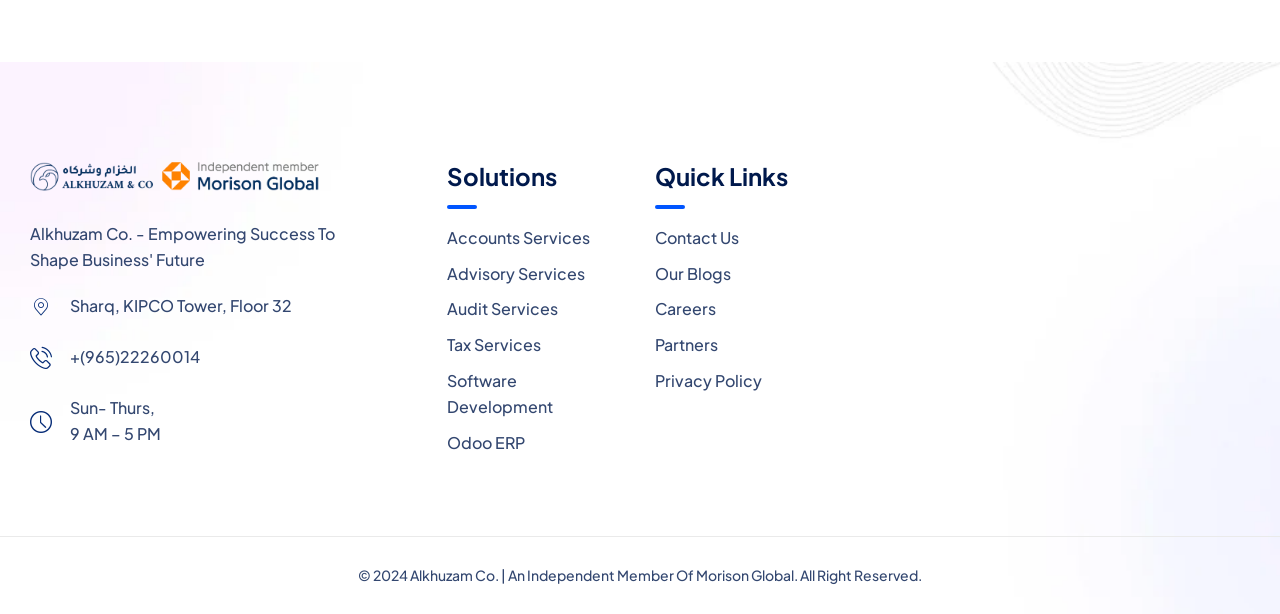Please identify the bounding box coordinates of the element that needs to be clicked to execute the following command: "Learn about Odoo ERP". Provide the bounding box using four float numbers between 0 and 1, formatted as [left, top, right, bottom].

[0.349, 0.704, 0.41, 0.738]